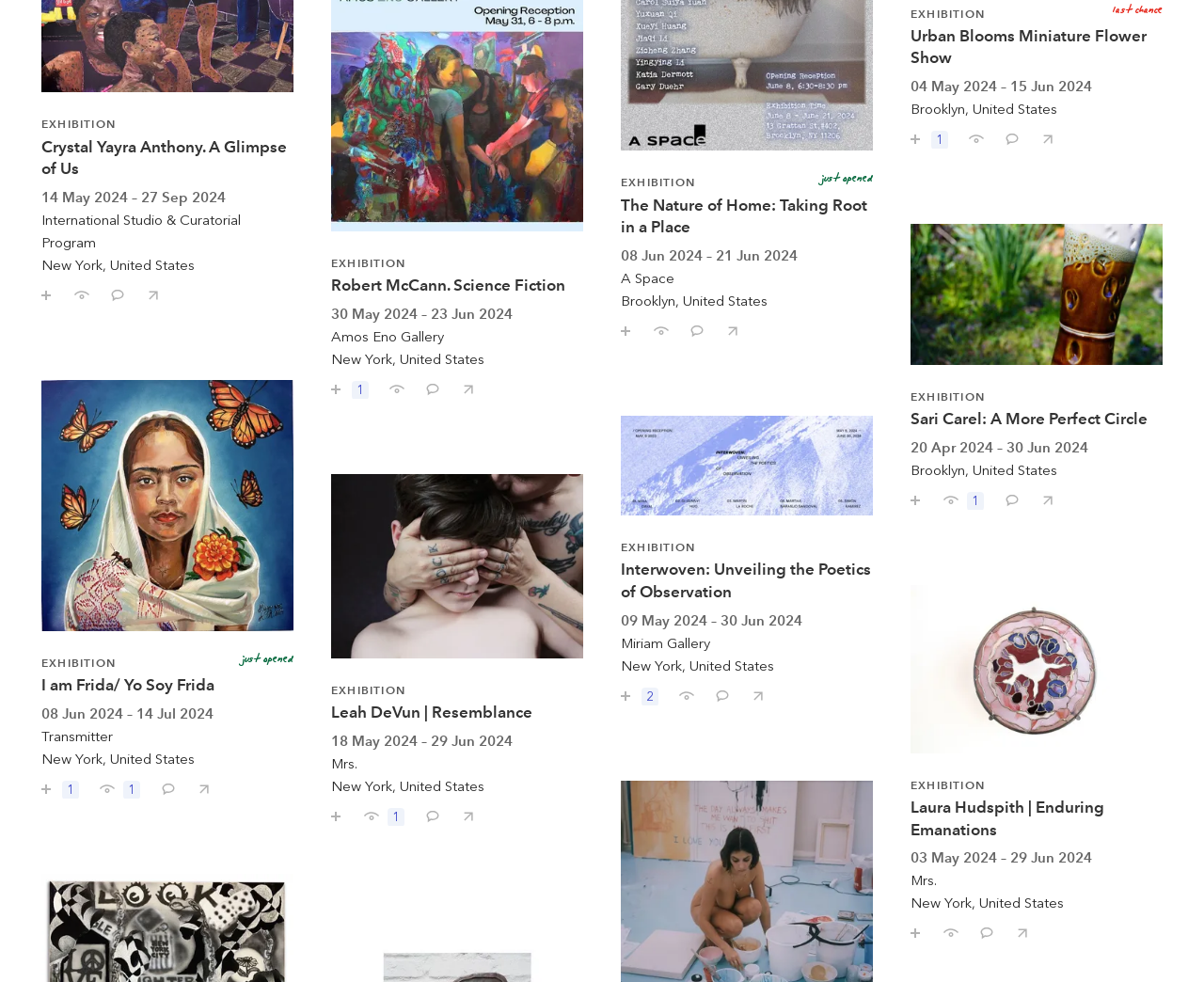Determine the bounding box for the UI element described here: "I've seen this".

[0.555, 0.689, 0.584, 0.718]